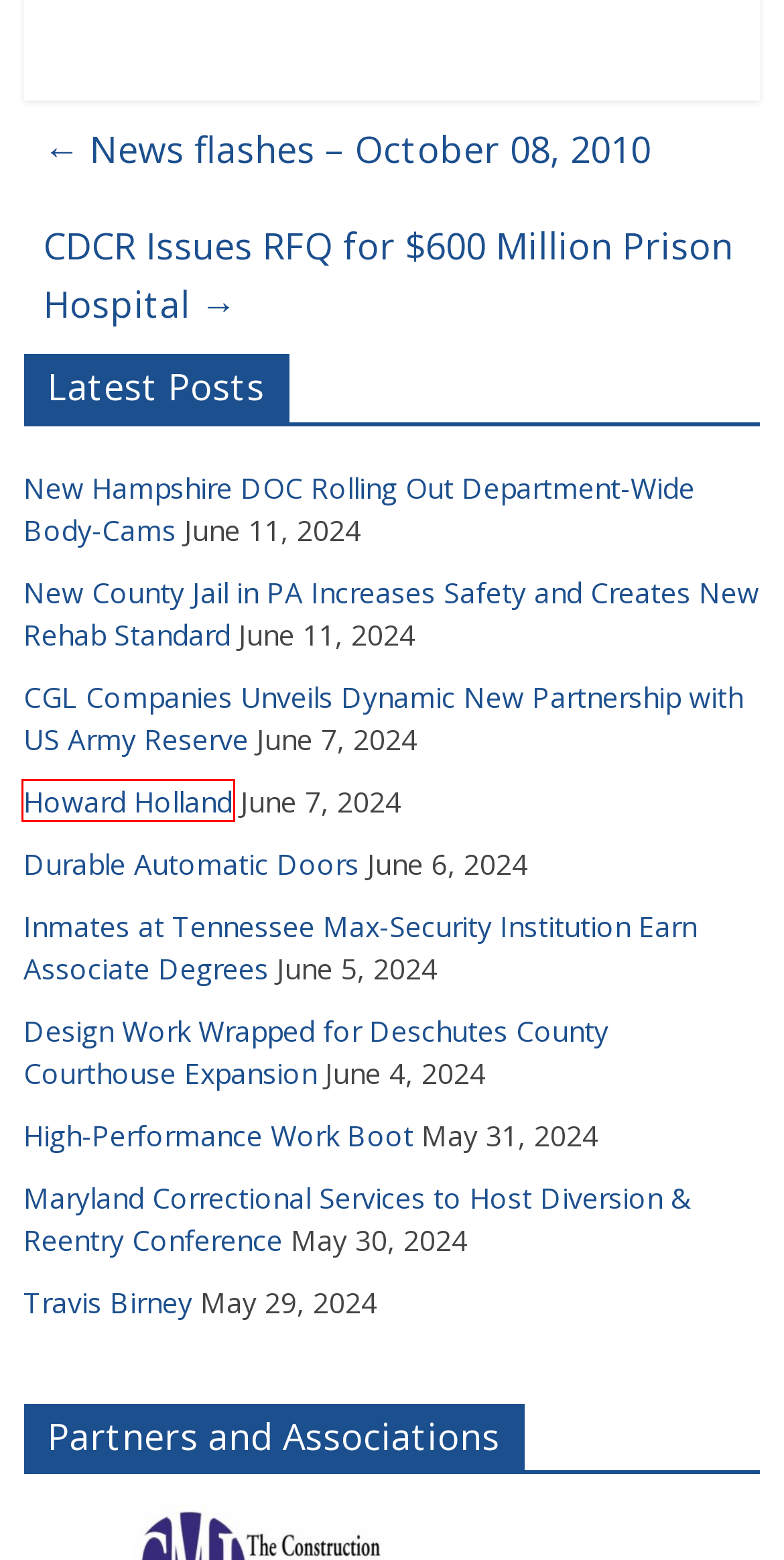Review the screenshot of a webpage that includes a red bounding box. Choose the webpage description that best matches the new webpage displayed after clicking the element within the bounding box. Here are the candidates:
A. New Hampshire DOC Rolling Out Department-Wide Body-Cams - Correctional News
B. High-Performance Work Boot - Correctional News
C. Howard Holland - Correctional News
D. Maryland Correctional Services to Host Diversion & Reentry Conference - Correctional News
E. New County Jail in PA Increases Safety and Creates New Rehab Standard - Correctional News
F. Inmates at Tennessee Max-Security Institution Earn Associate Degrees - Correctional News
G. Travis Birney - Correctional News
H. News flashes - October 08, 2010 - Correctional News

C